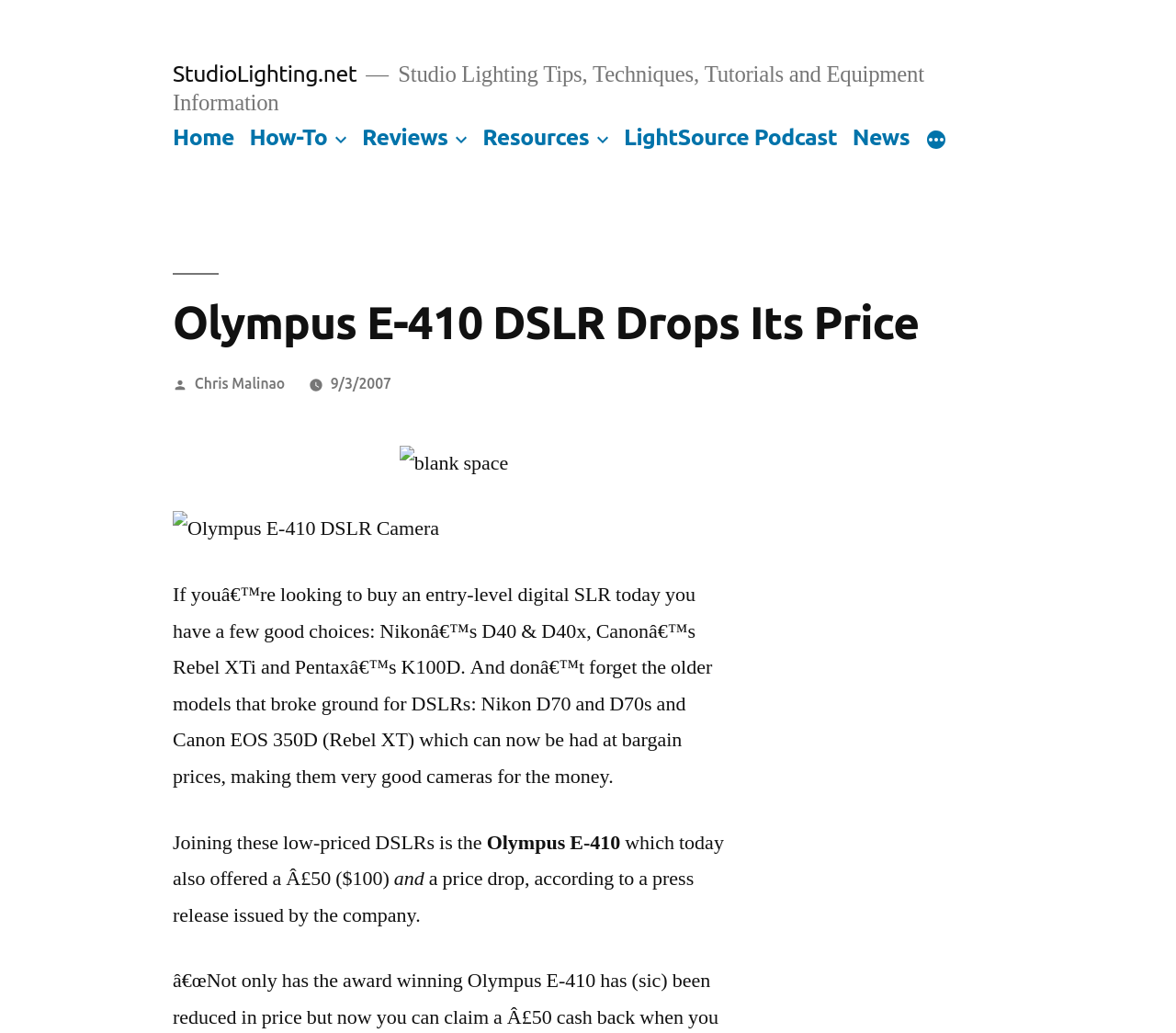Kindly determine the bounding box coordinates for the clickable area to achieve the given instruction: "Read News".

[0.725, 0.12, 0.774, 0.145]